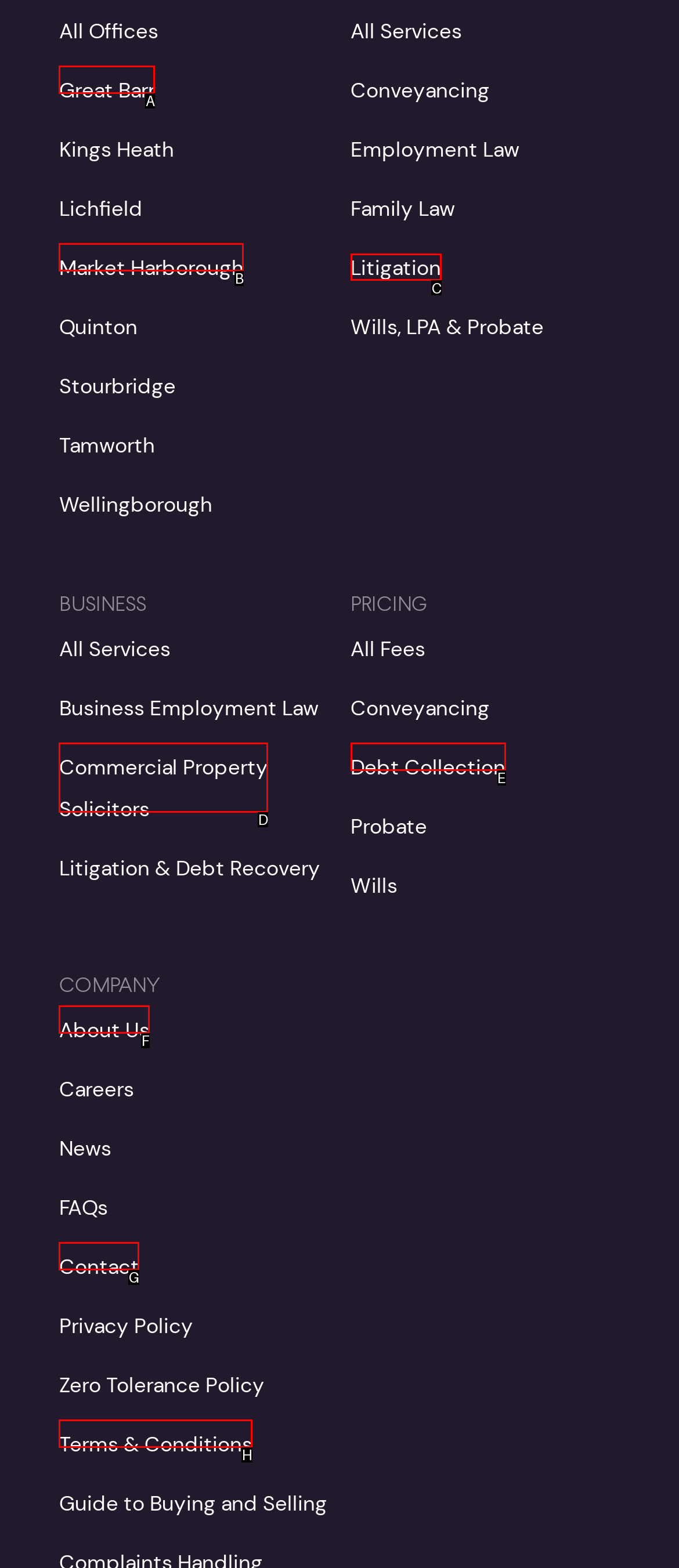Among the marked elements in the screenshot, which letter corresponds to the UI element needed for the task: Learn about Litigation?

C